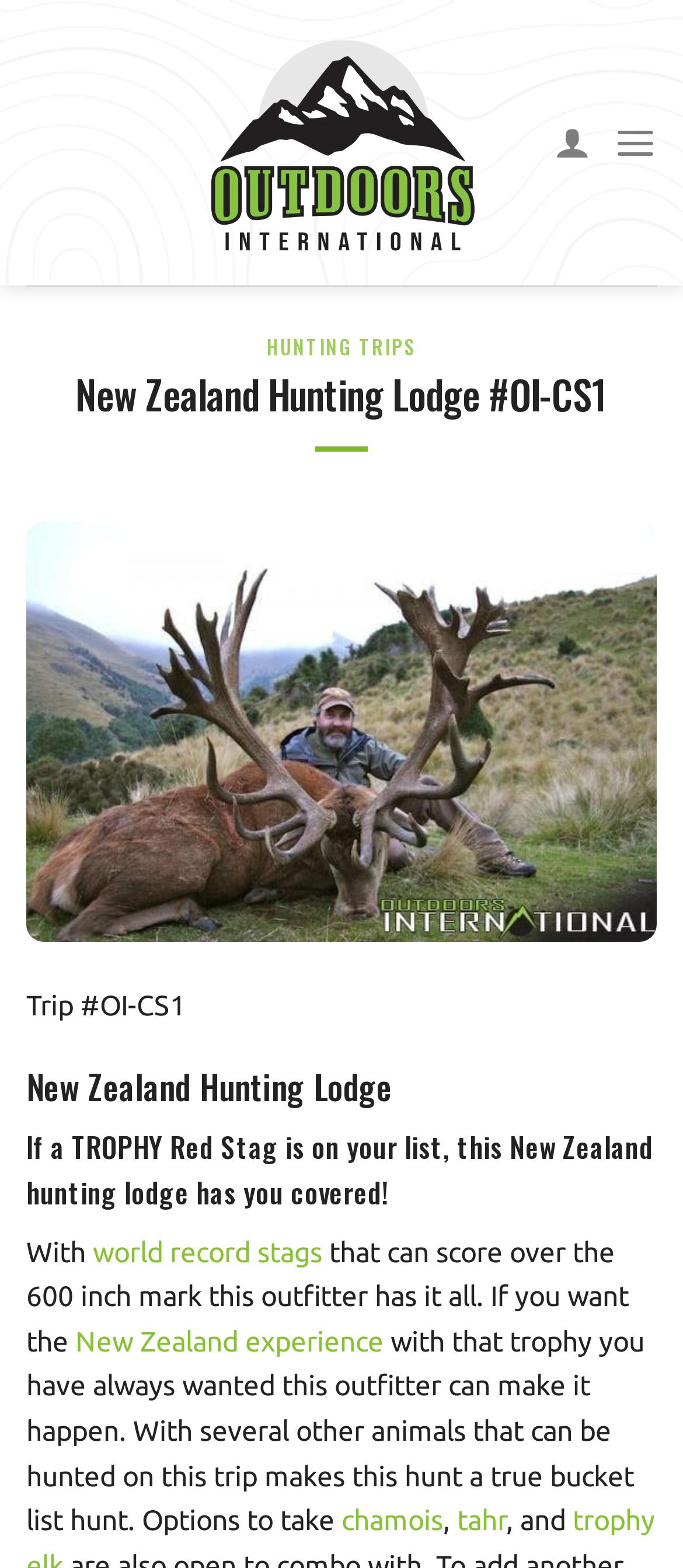Extract the main title from the webpage and generate its text.

New Zealand Hunting Lodge #OI-CS1